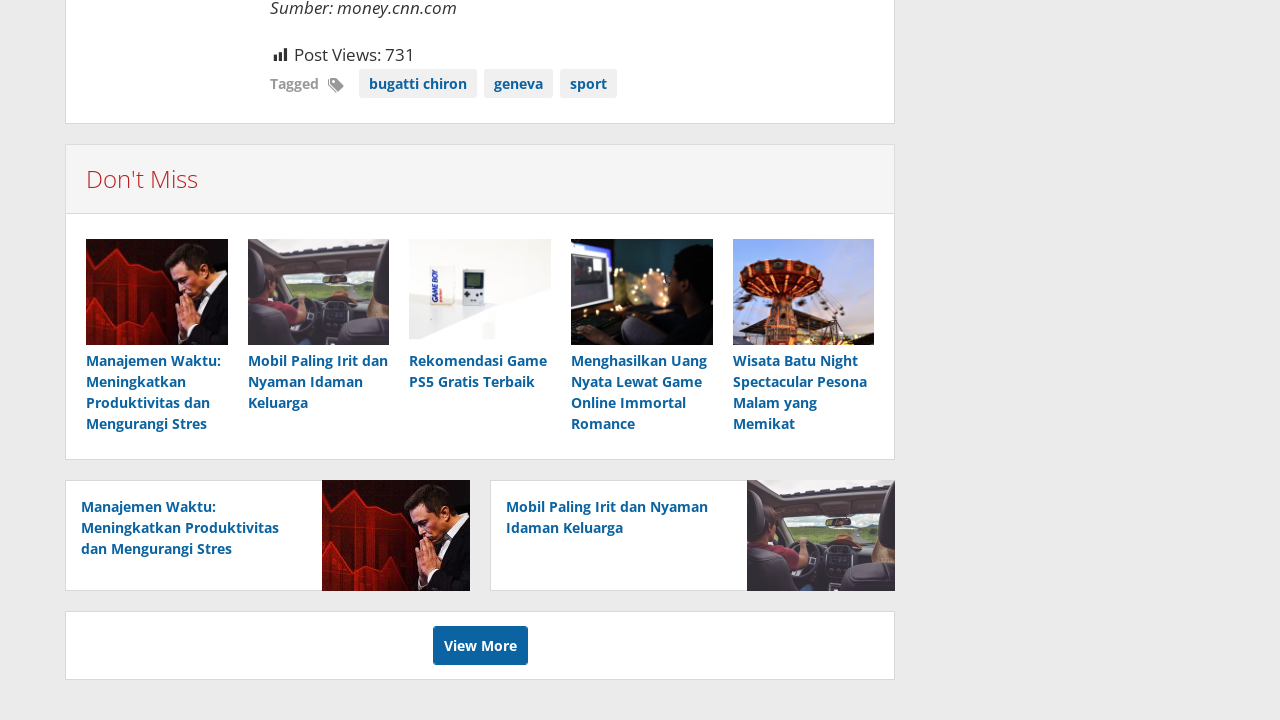Specify the bounding box coordinates of the area that needs to be clicked to achieve the following instruction: "Read about the Bugatti Chiron".

[0.28, 0.095, 0.372, 0.136]